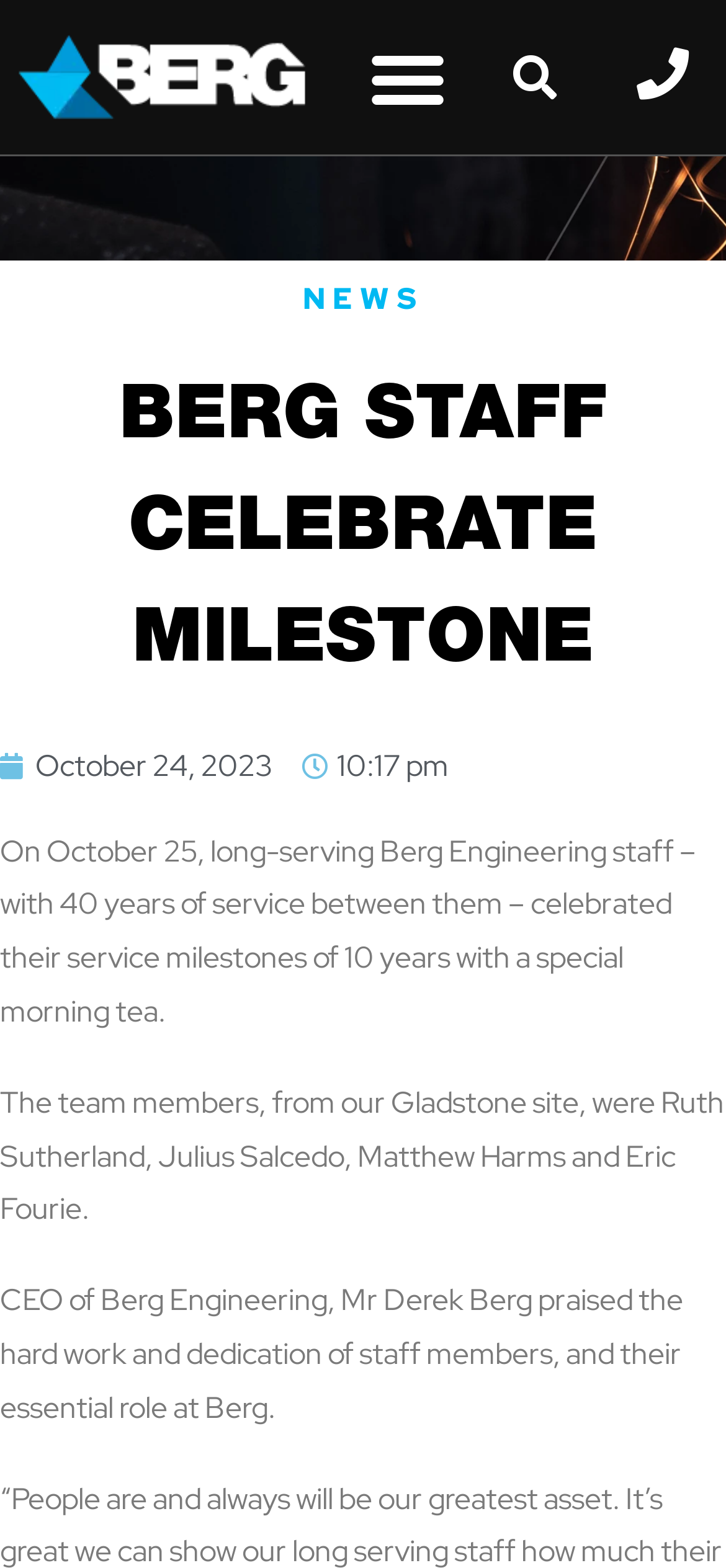Carefully examine the image and provide an in-depth answer to the question: What is the role of the staff members at Berg?

According to the article, CEO of Berg Engineering, Mr Derek Berg praised the hard work and dedication of staff members, and their essential role at Berg.